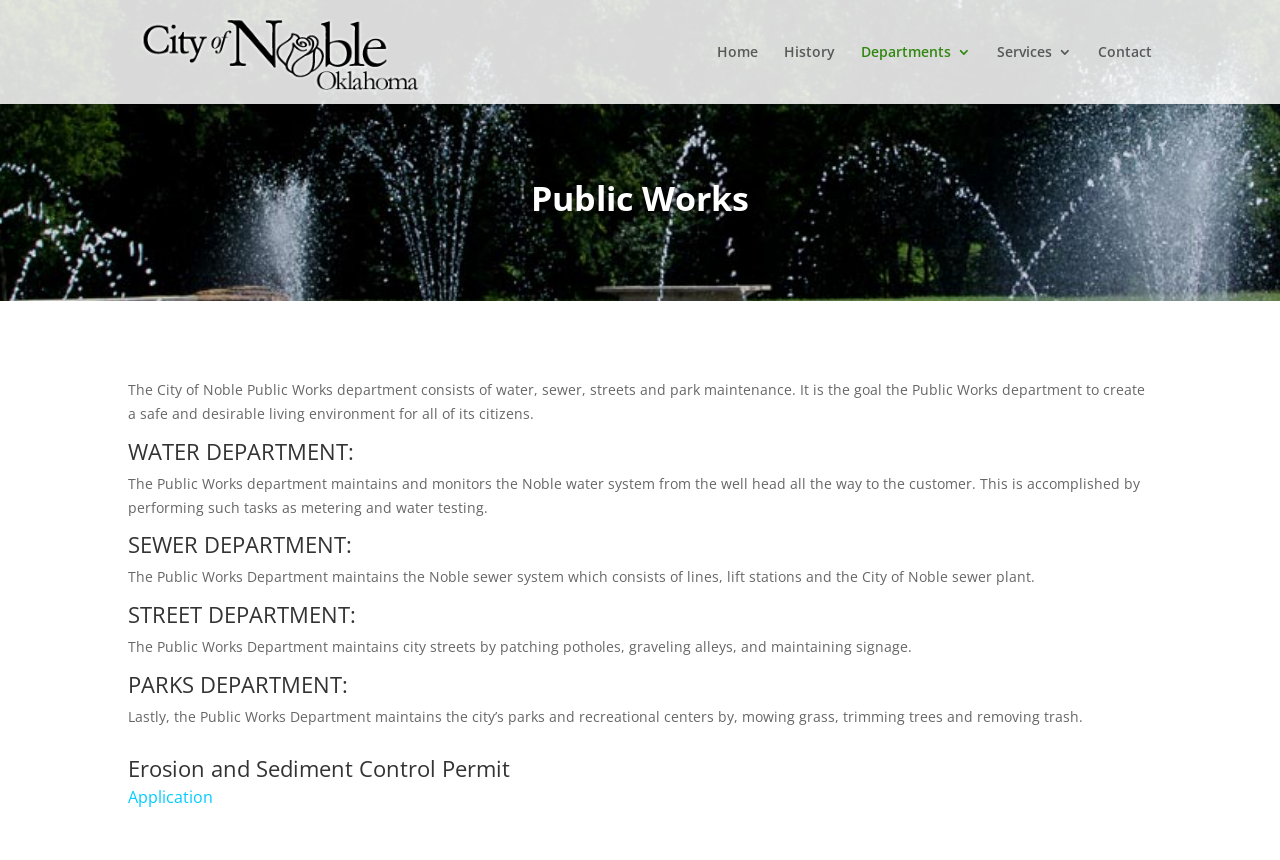Please reply with a single word or brief phrase to the question: 
What is the purpose of the Erosion and Sediment Control Permit?

Not specified